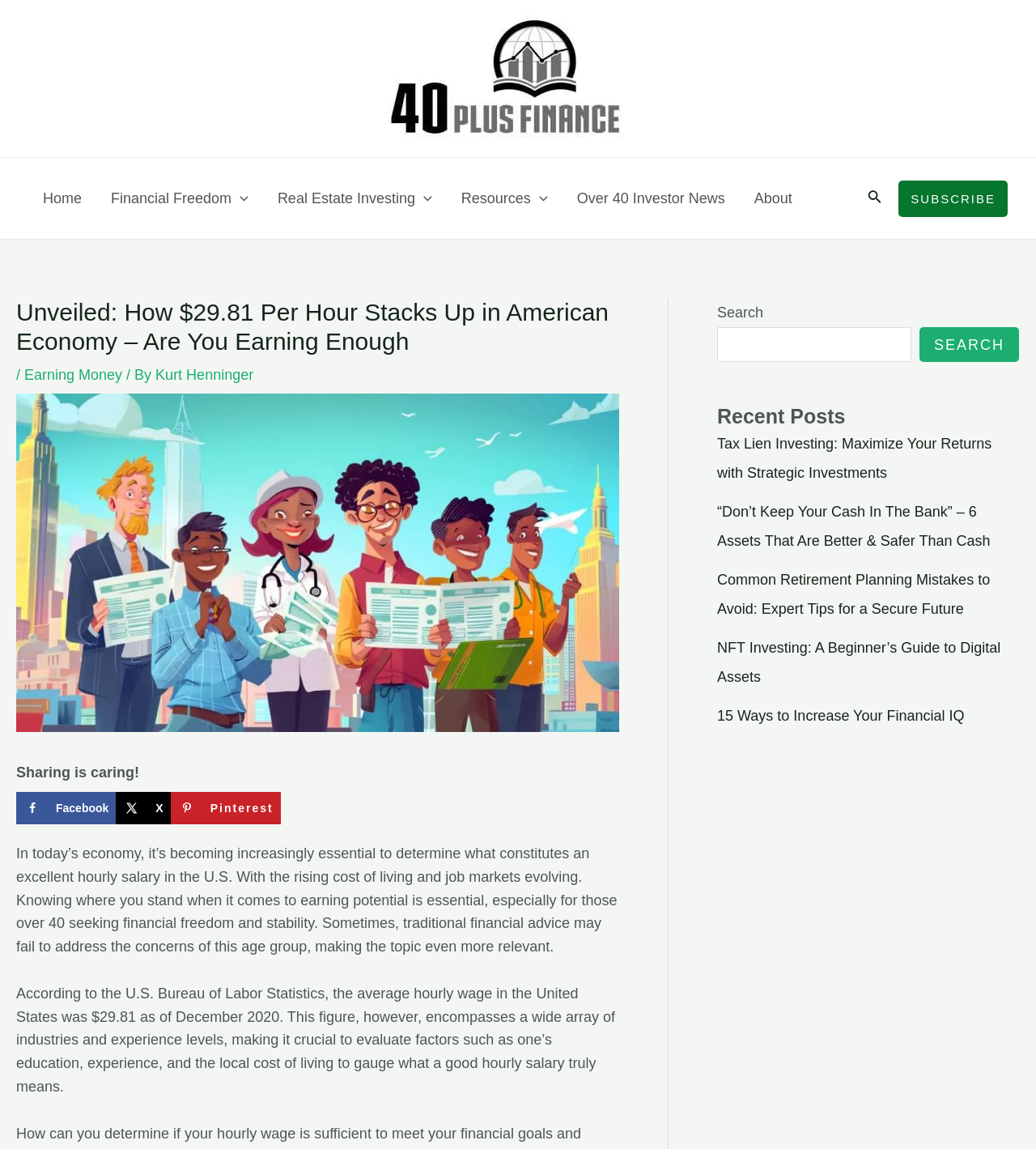Please extract the webpage's main title and generate its text content.

Unveiled: How $29.81 Per Hour Stacks Up in American Economy – Are You Earning Enough